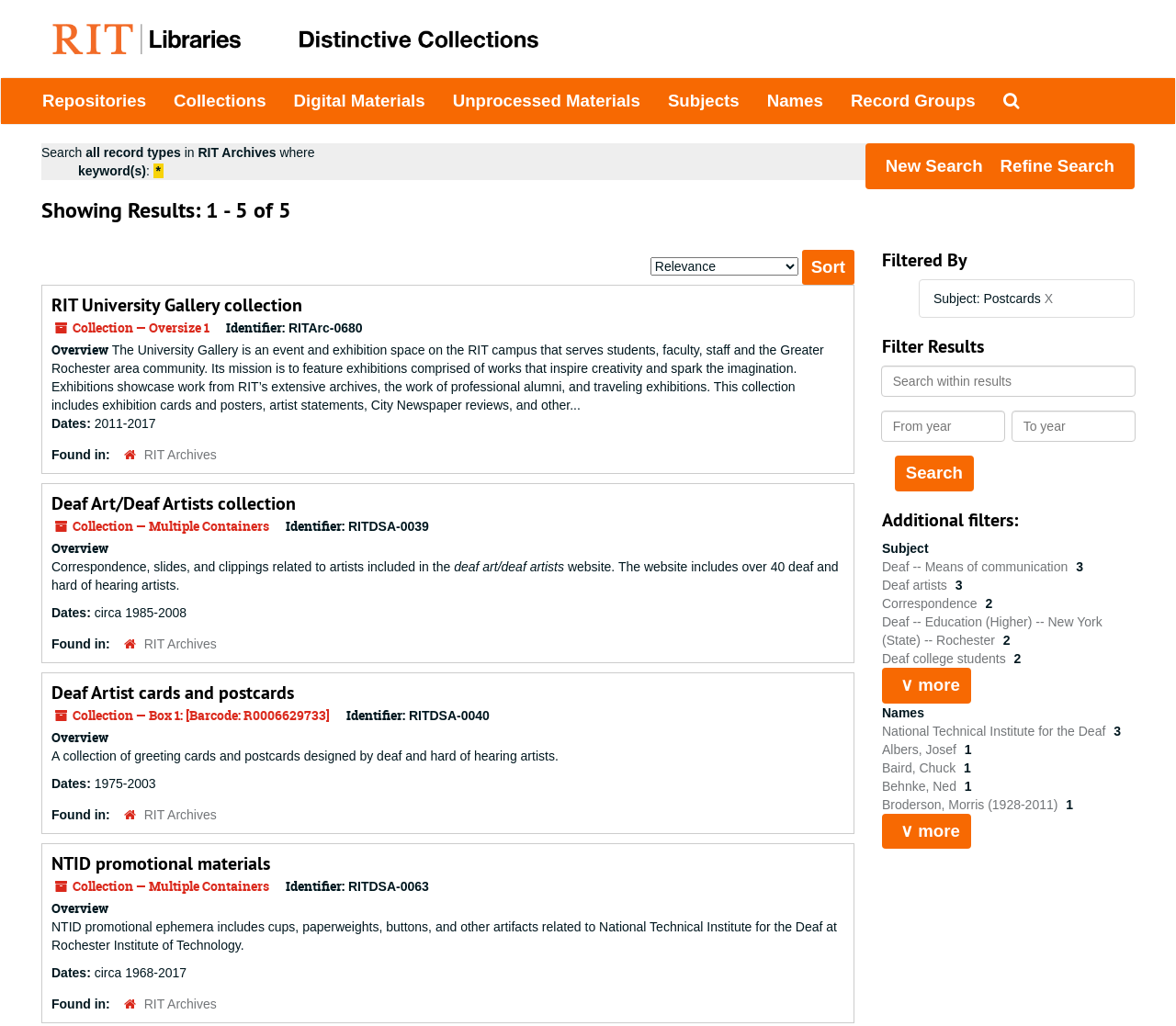Locate the bounding box of the UI element described in the following text: "Subjects".

[0.556, 0.076, 0.64, 0.121]